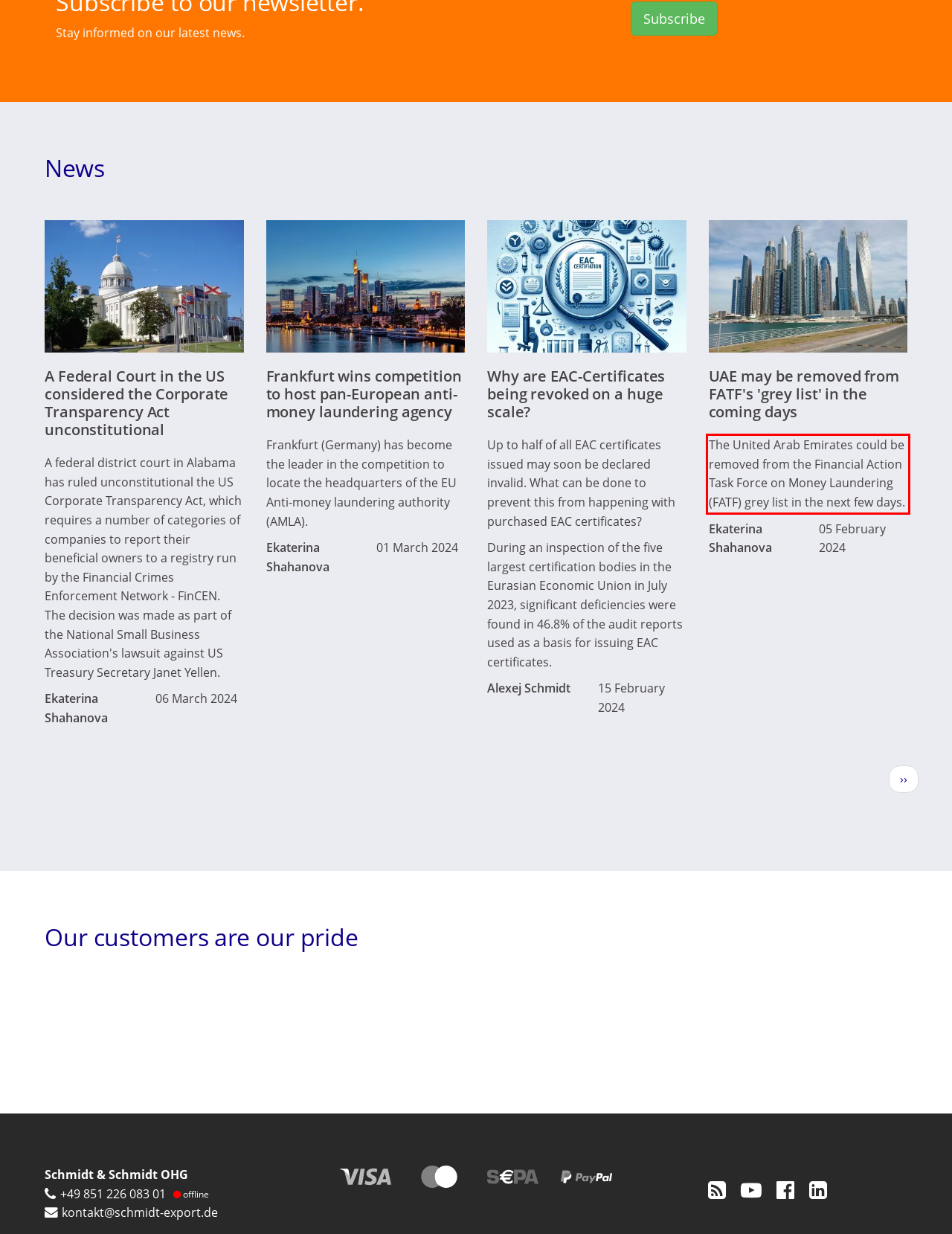You are provided with a screenshot of a webpage that includes a UI element enclosed in a red rectangle. Extract the text content inside this red rectangle.

The United Arab Emirates could be removed from the Financial Action Task Force on Money Laundering (FATF) grey list in the next few days.